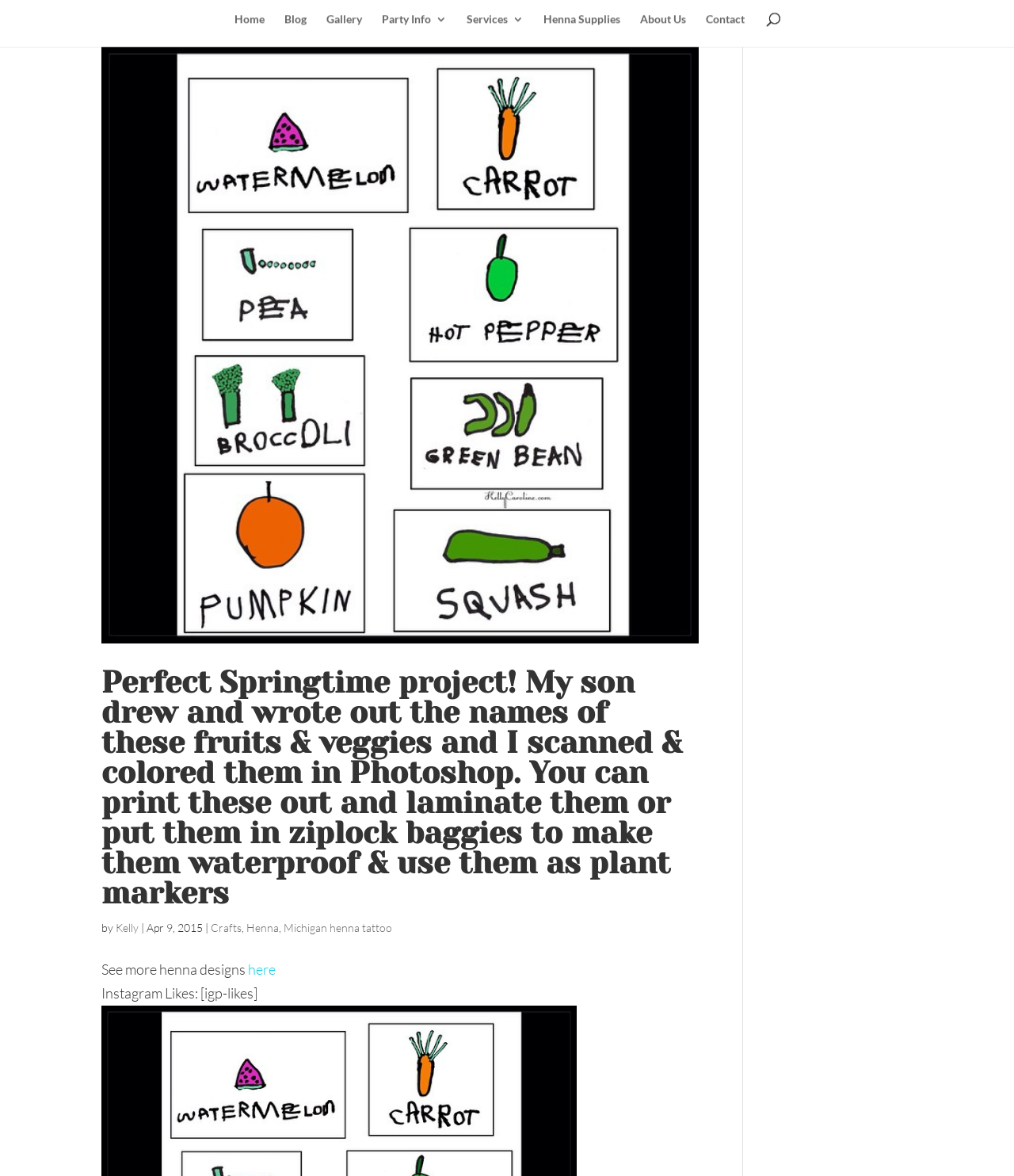Using the description "Michigan henna tattoo", predict the bounding box of the relevant HTML element.

[0.28, 0.783, 0.387, 0.794]